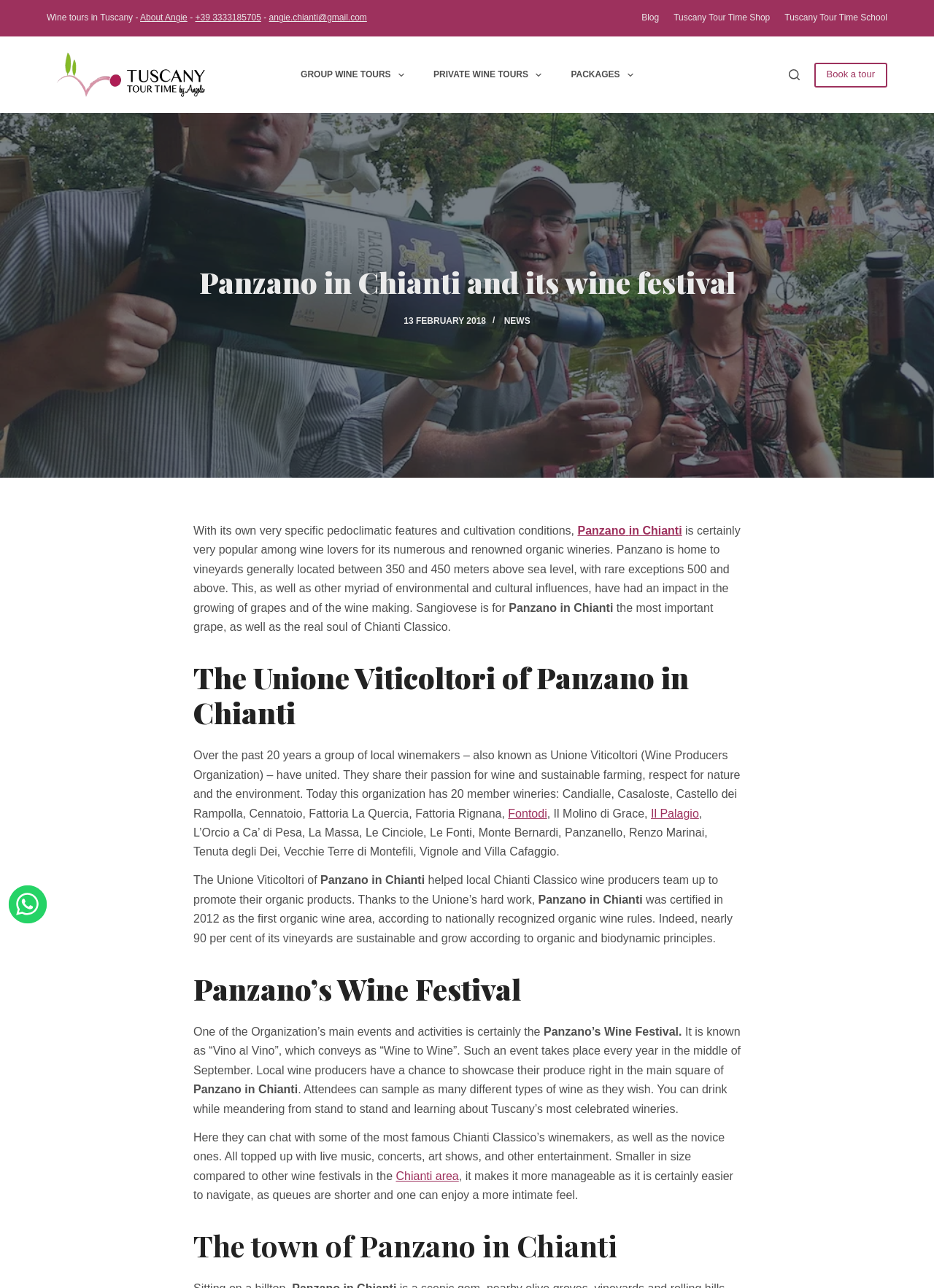Identify the main heading of the webpage and provide its text content.

Panzano in Chianti and its wine festival